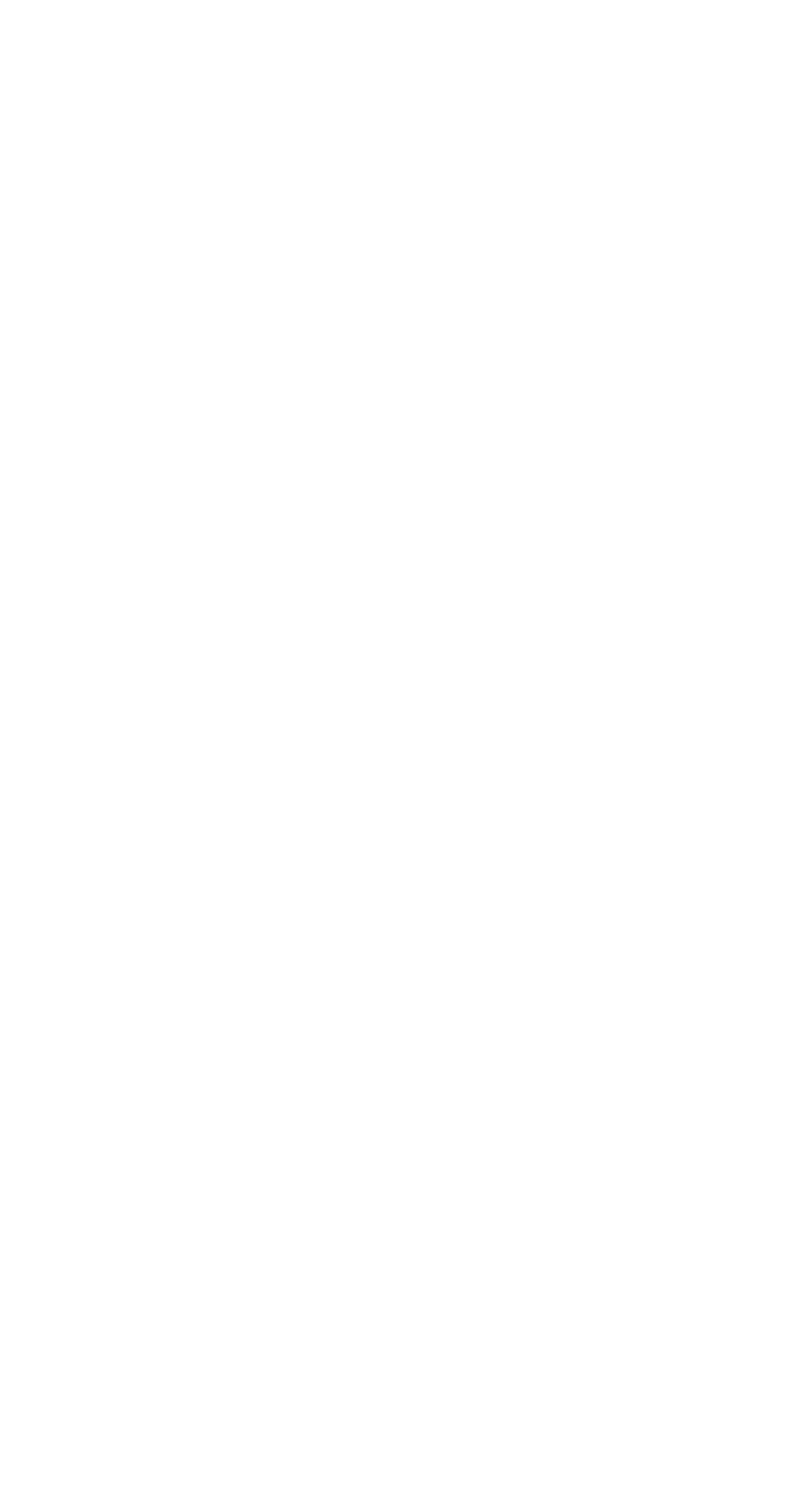Please determine the bounding box coordinates of the section I need to click to accomplish this instruction: "Learn about the website's privacy policy".

[0.428, 0.809, 0.808, 0.869]